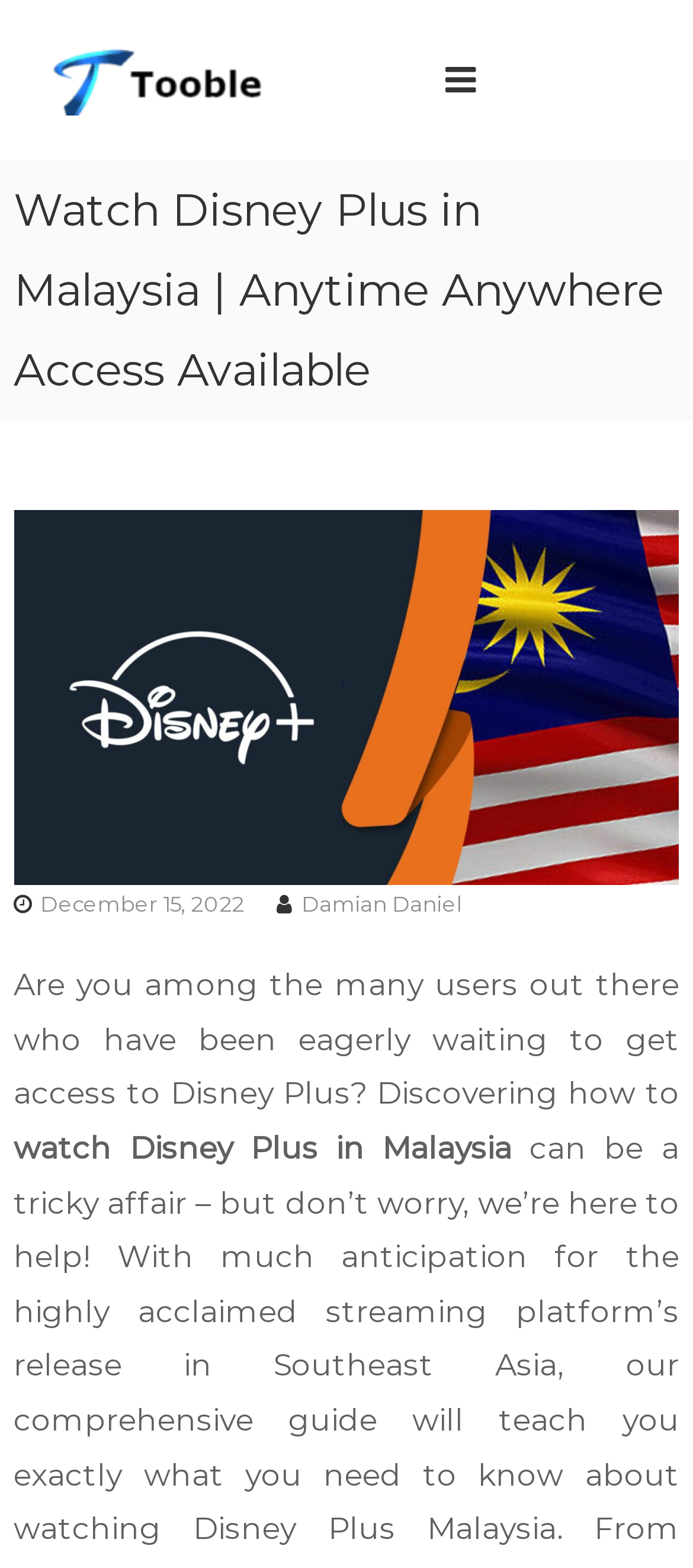Please give a short response to the question using one word or a phrase:
What is the image related to?

Disney Plus Malaysia